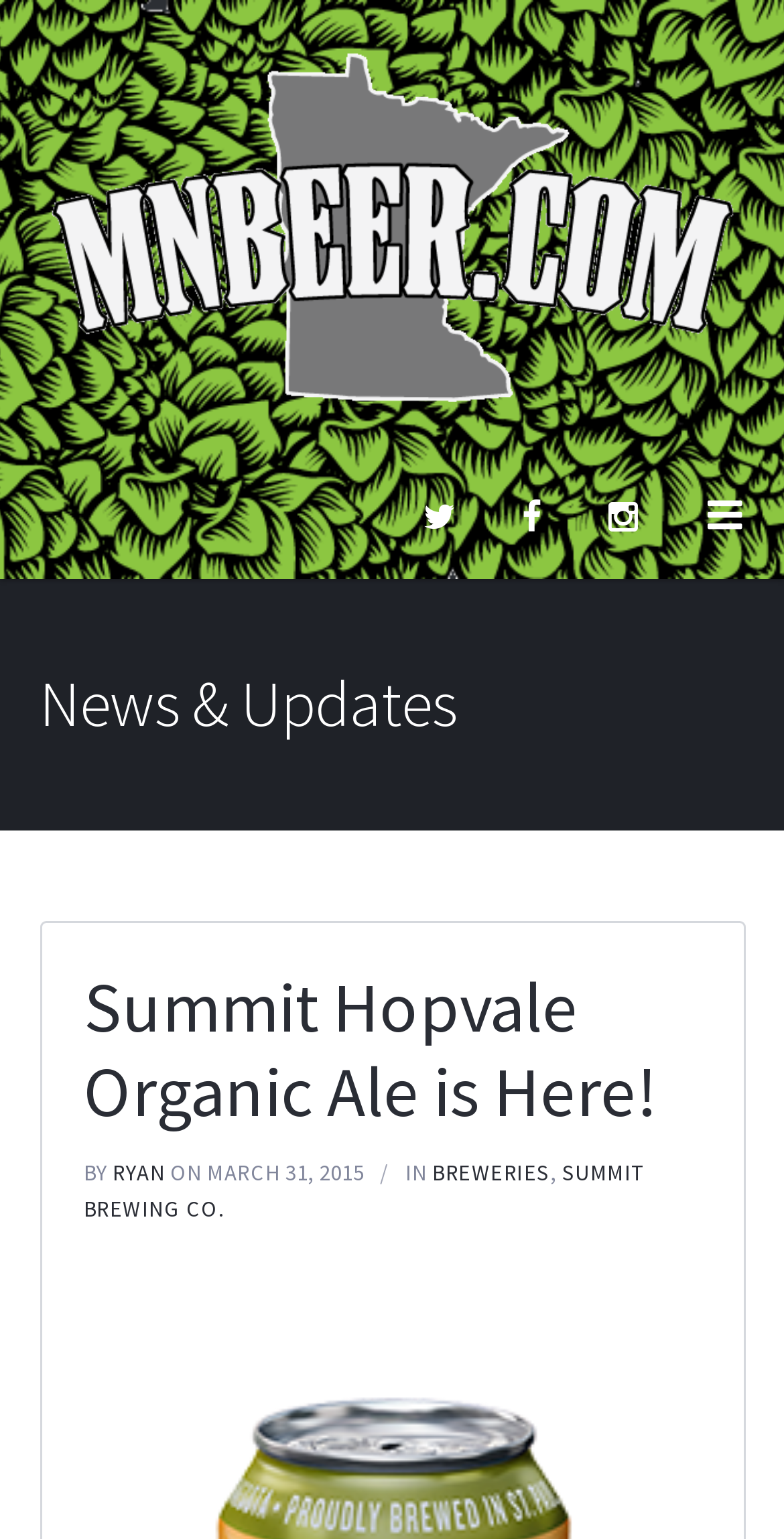Identify the bounding box coordinates of the HTML element based on this description: "Summit Brewing Co.".

[0.107, 0.753, 0.819, 0.795]